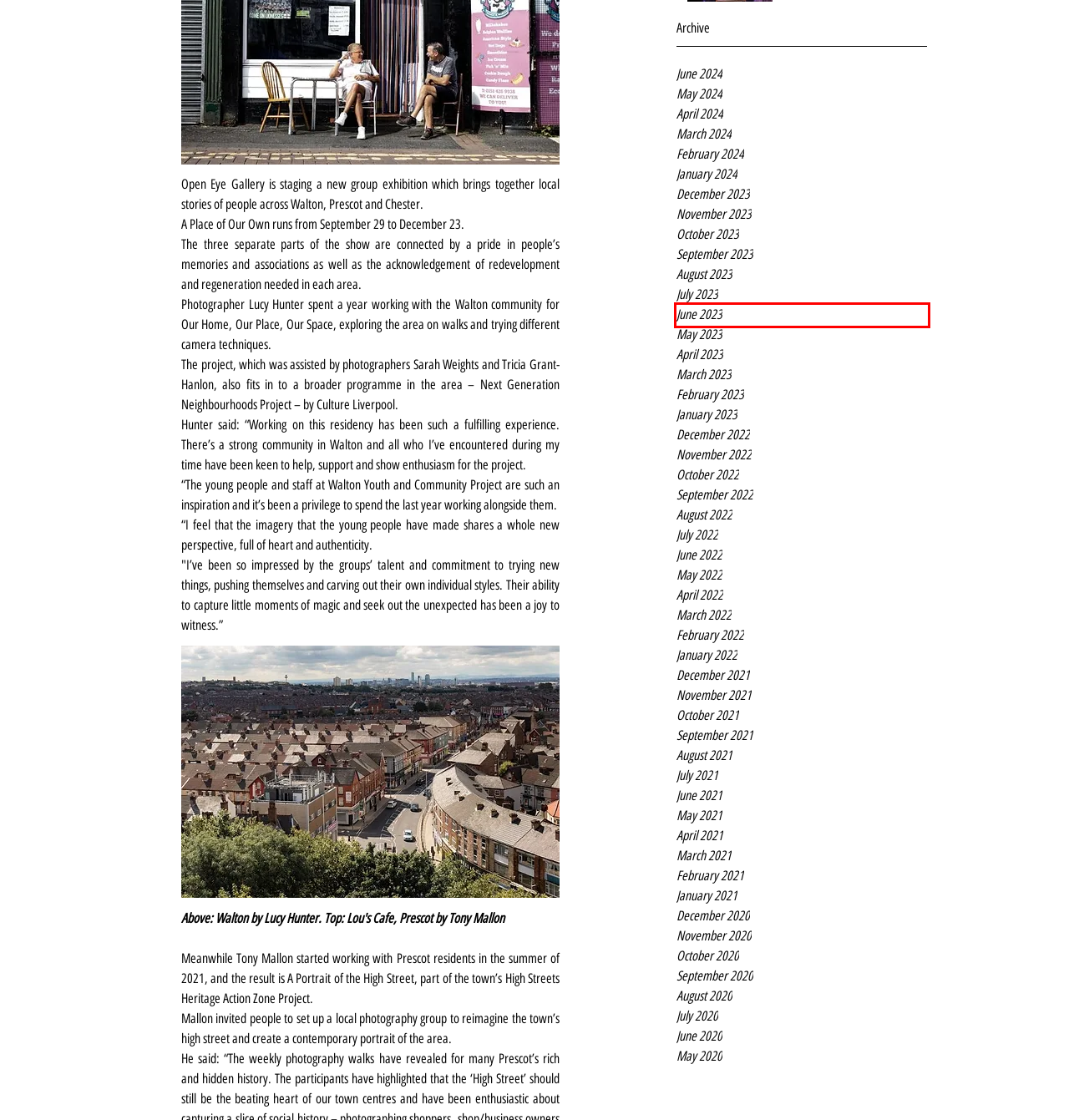You are presented with a screenshot of a webpage containing a red bounding box around an element. Determine which webpage description best describes the new webpage after clicking on the highlighted element. Here are the candidates:
A. September - 2021
B. January - 2021
C. February - 2021
D. November - 2021
E. May - 2022
F. June - 2023
G. August - 2021
H. April - 2024

F